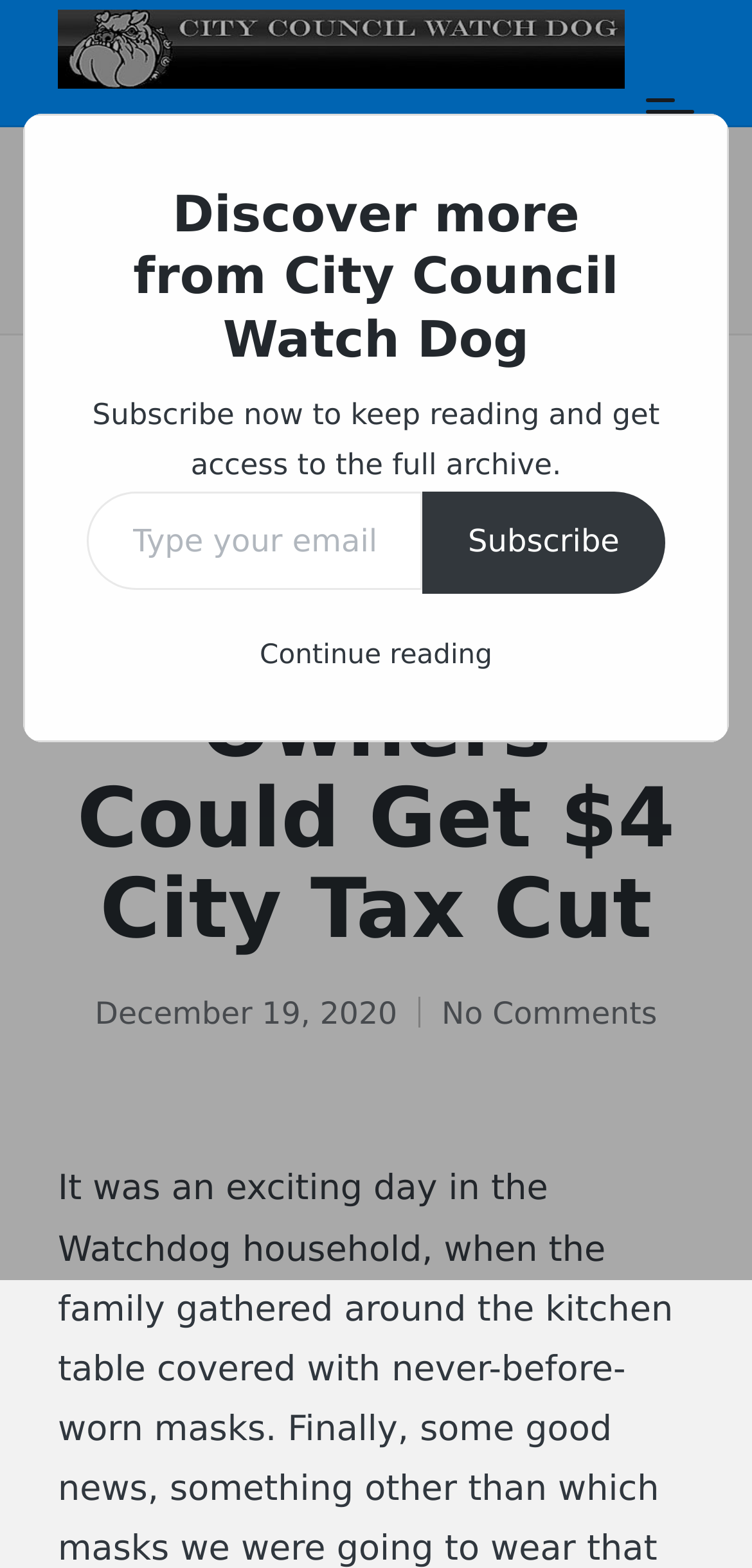Identify the main heading of the webpage and provide its text content.

Some Naperville Property Owners Could Get $4 City Tax Cut